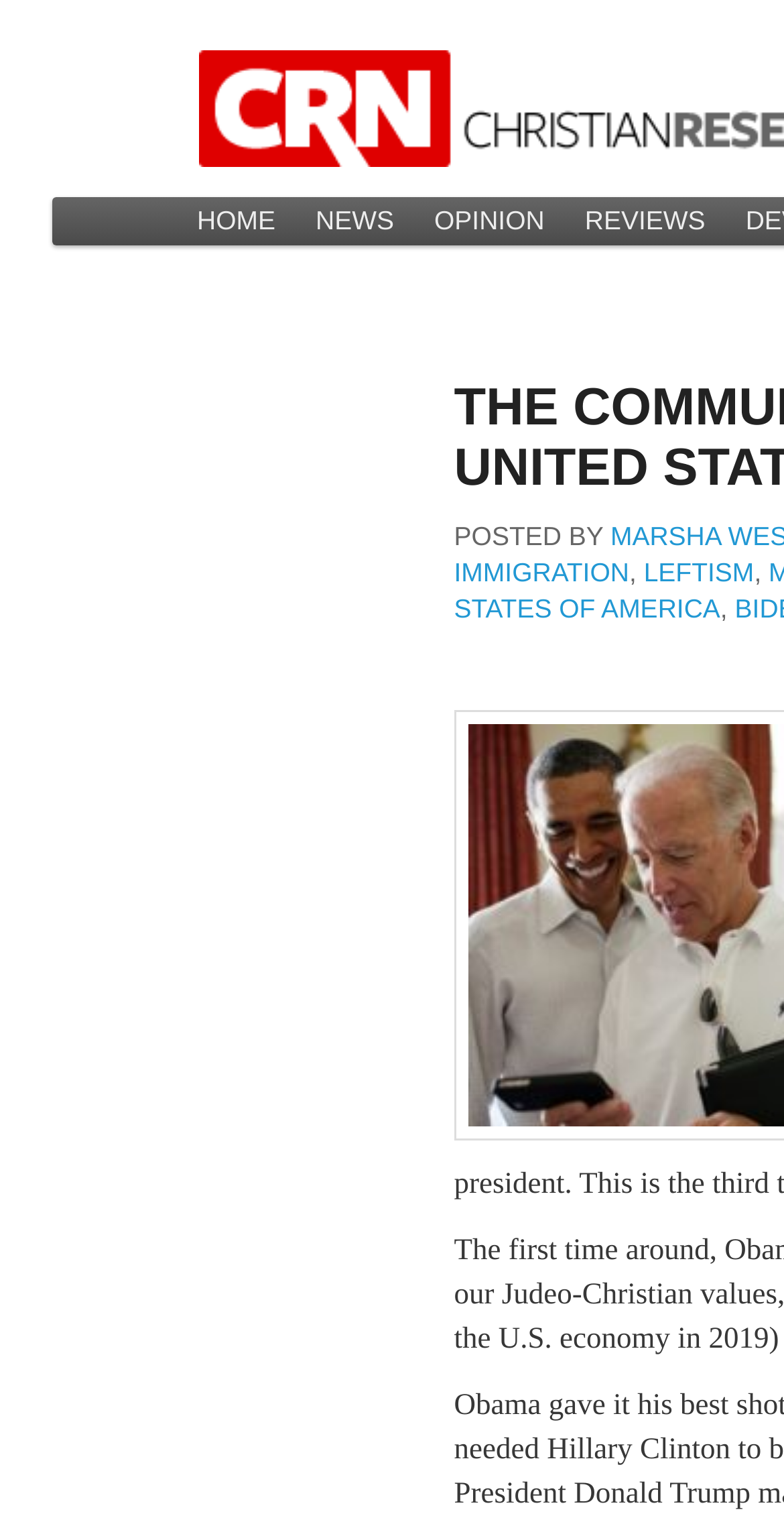Answer the question in a single word or phrase:
What is the category of the posted article?

IMMIGRATION